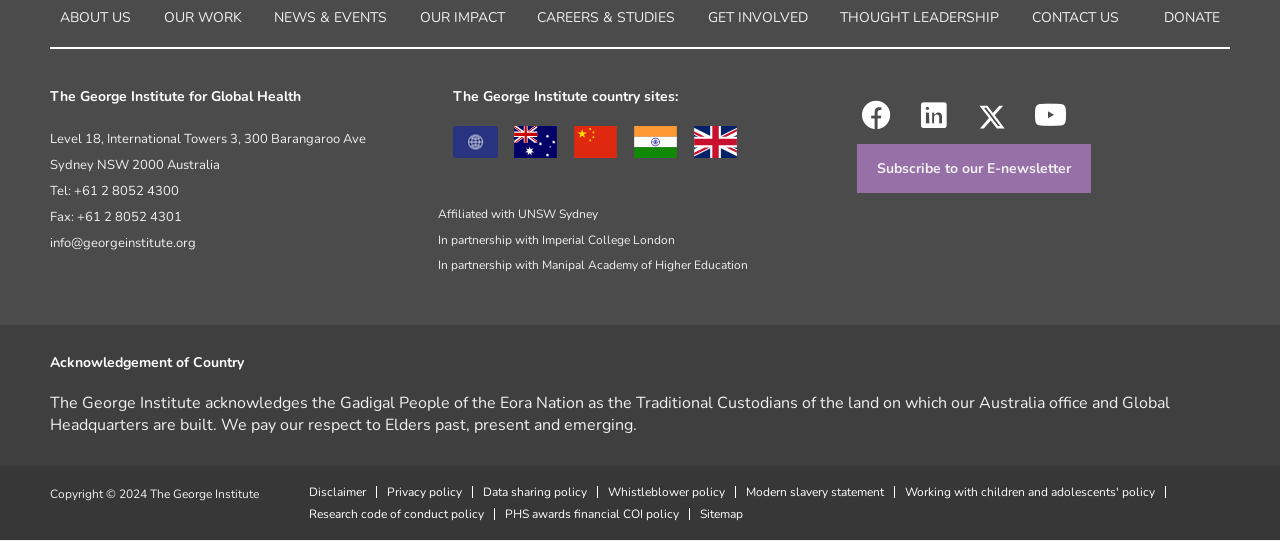Answer the following query with a single word or phrase:
What is the address of the organization's office in Sydney?

Level 18, International Towers 3, 300 Barangaroo Ave, Sydney NSW 2000 Australia